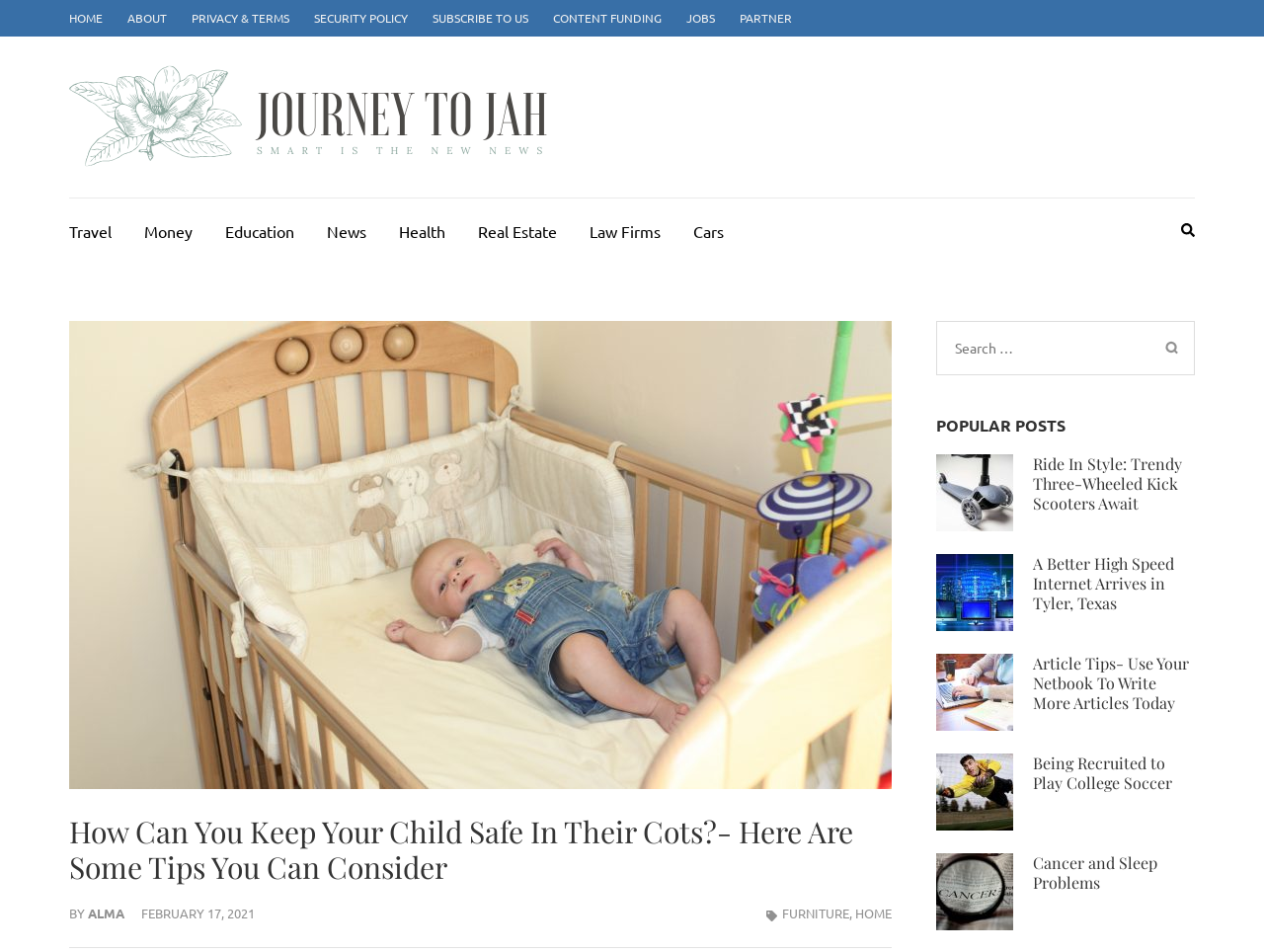Answer in one word or a short phrase: 
How many links are there in the top navigation menu?

8